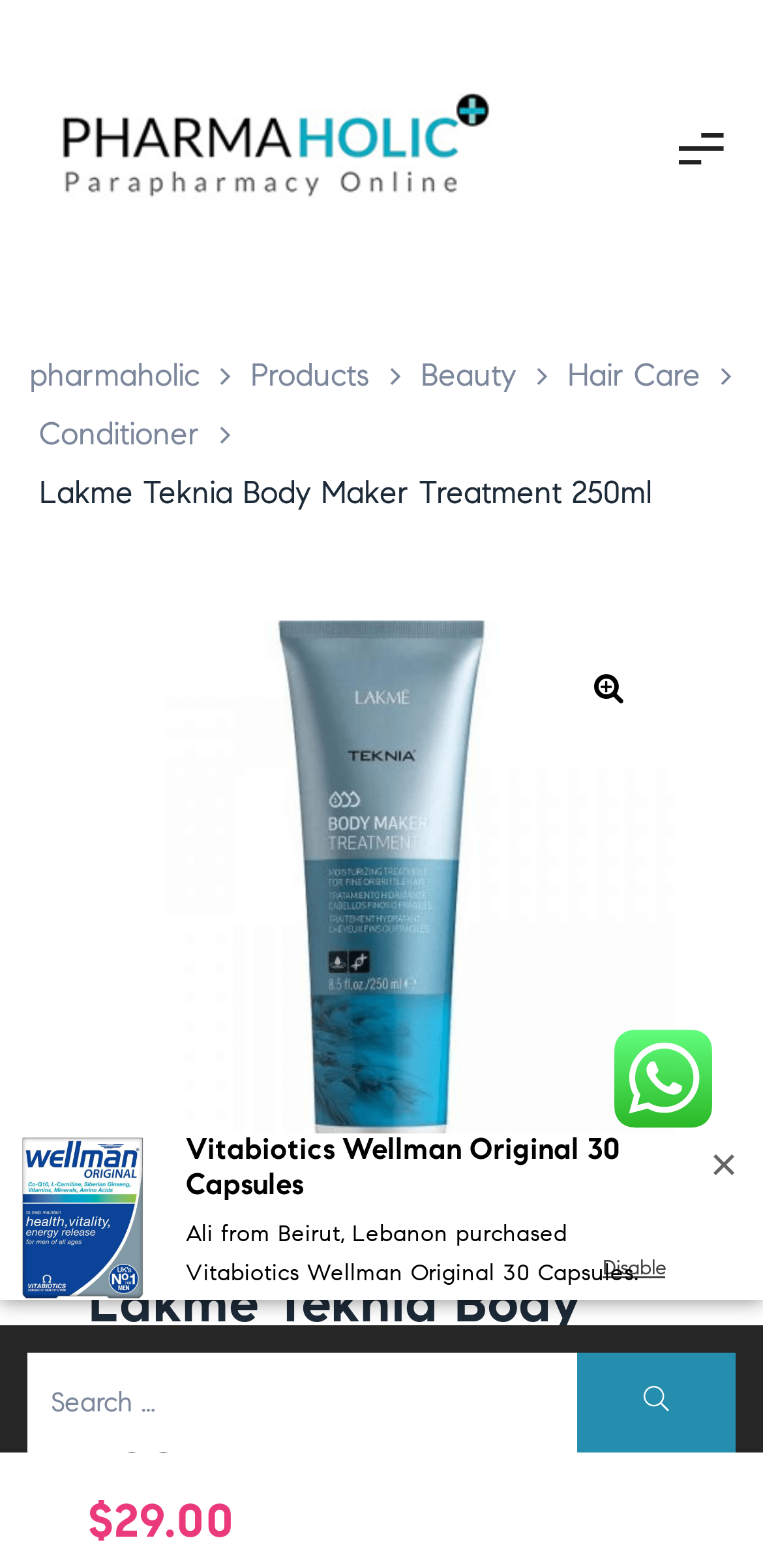Identify the bounding box of the UI component described as: "My Account".

[0.0, 0.748, 0.333, 0.829]